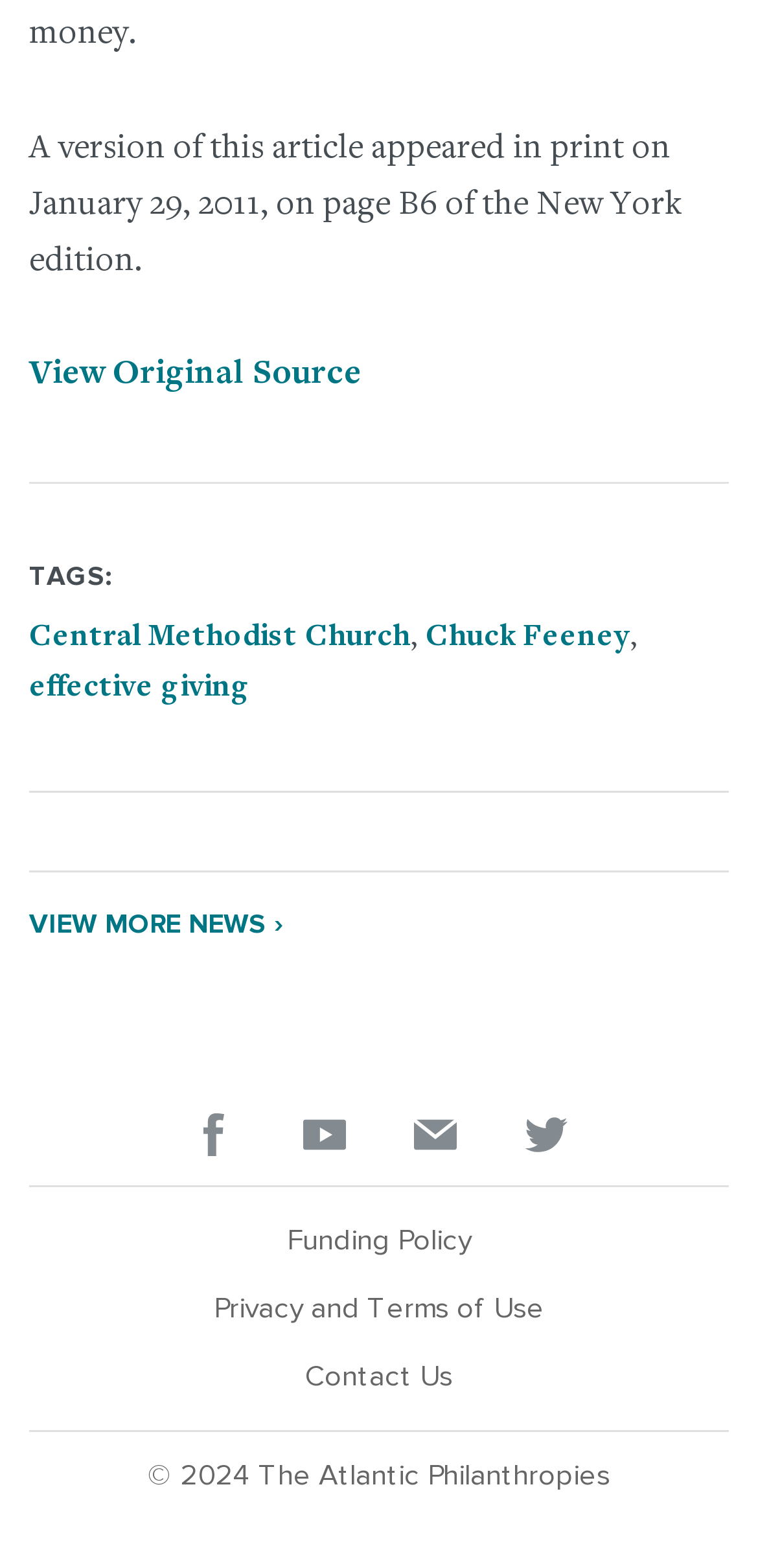Pinpoint the bounding box coordinates for the area that should be clicked to perform the following instruction: "Contact us".

[0.038, 0.857, 0.962, 0.9]